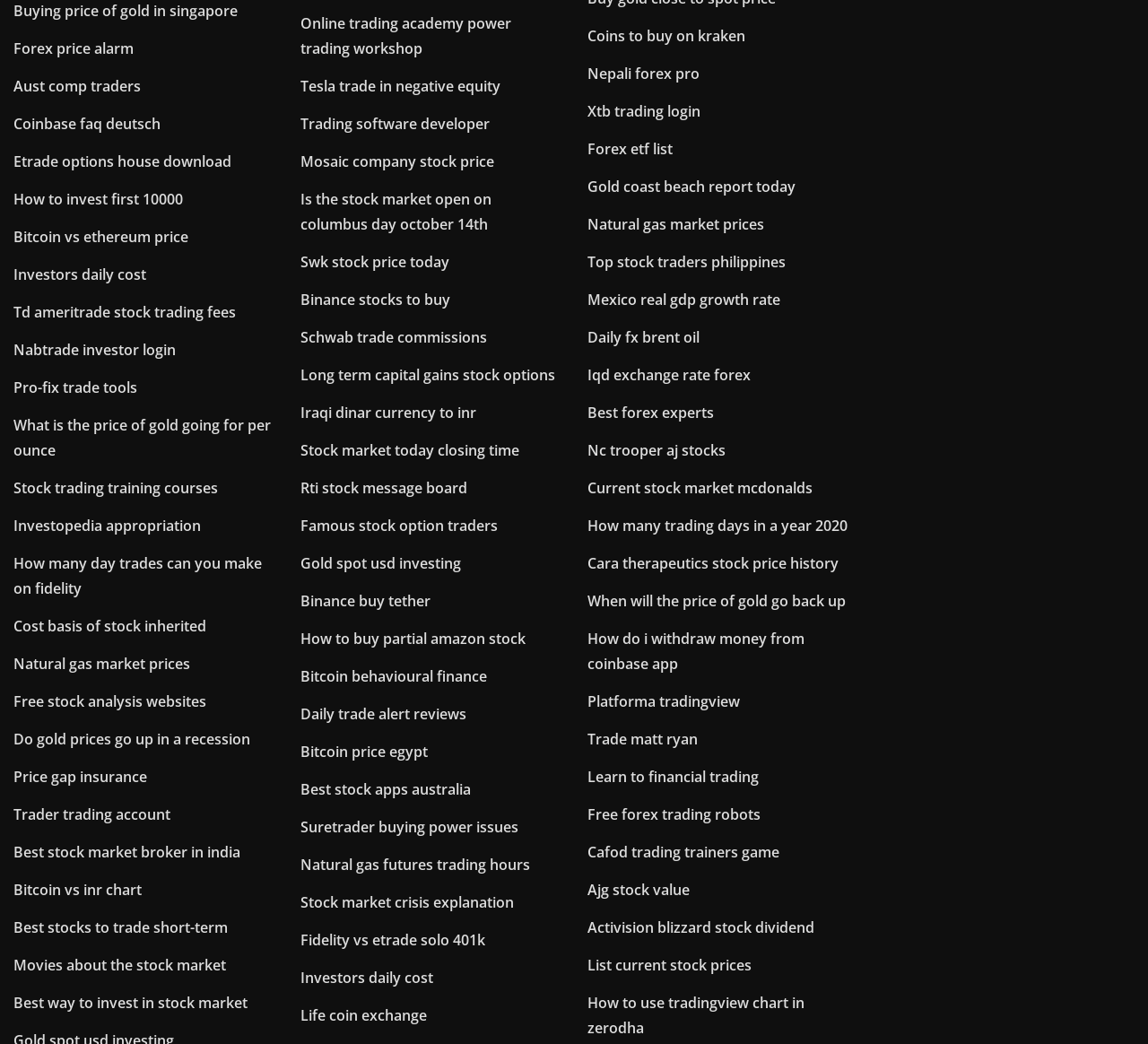Please find the bounding box coordinates of the element that needs to be clicked to perform the following instruction: "Open 'Online trading academy power trading workshop'". The bounding box coordinates should be four float numbers between 0 and 1, represented as [left, top, right, bottom].

[0.262, 0.013, 0.445, 0.055]